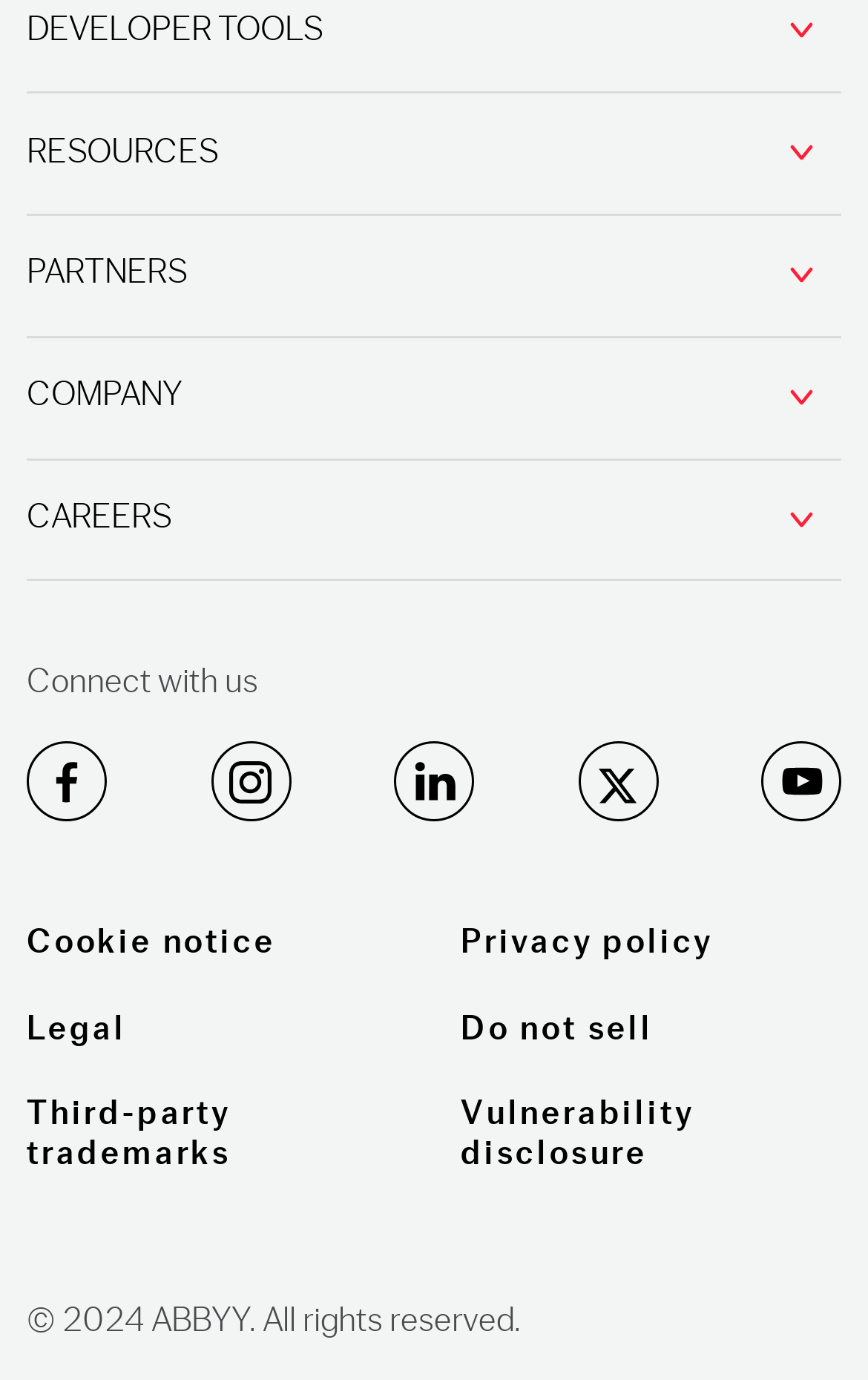What is the text above the 'ABBYY Vantage' link?
Please provide a single word or phrase as your answer based on the screenshot.

DEVELOPER TOOLS